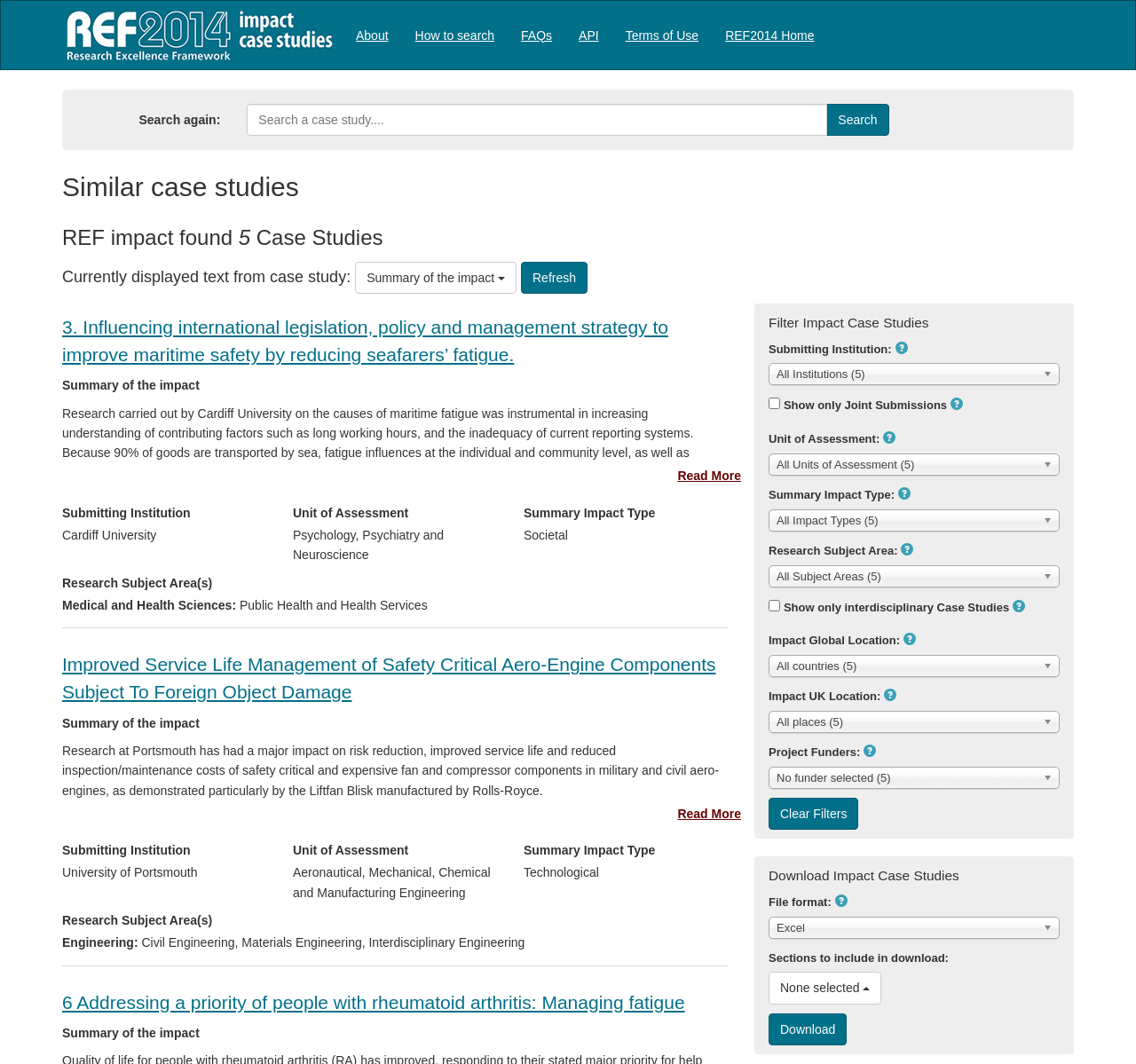What is the purpose of the search bar?
Using the screenshot, give a one-word or short phrase answer.

Search case studies